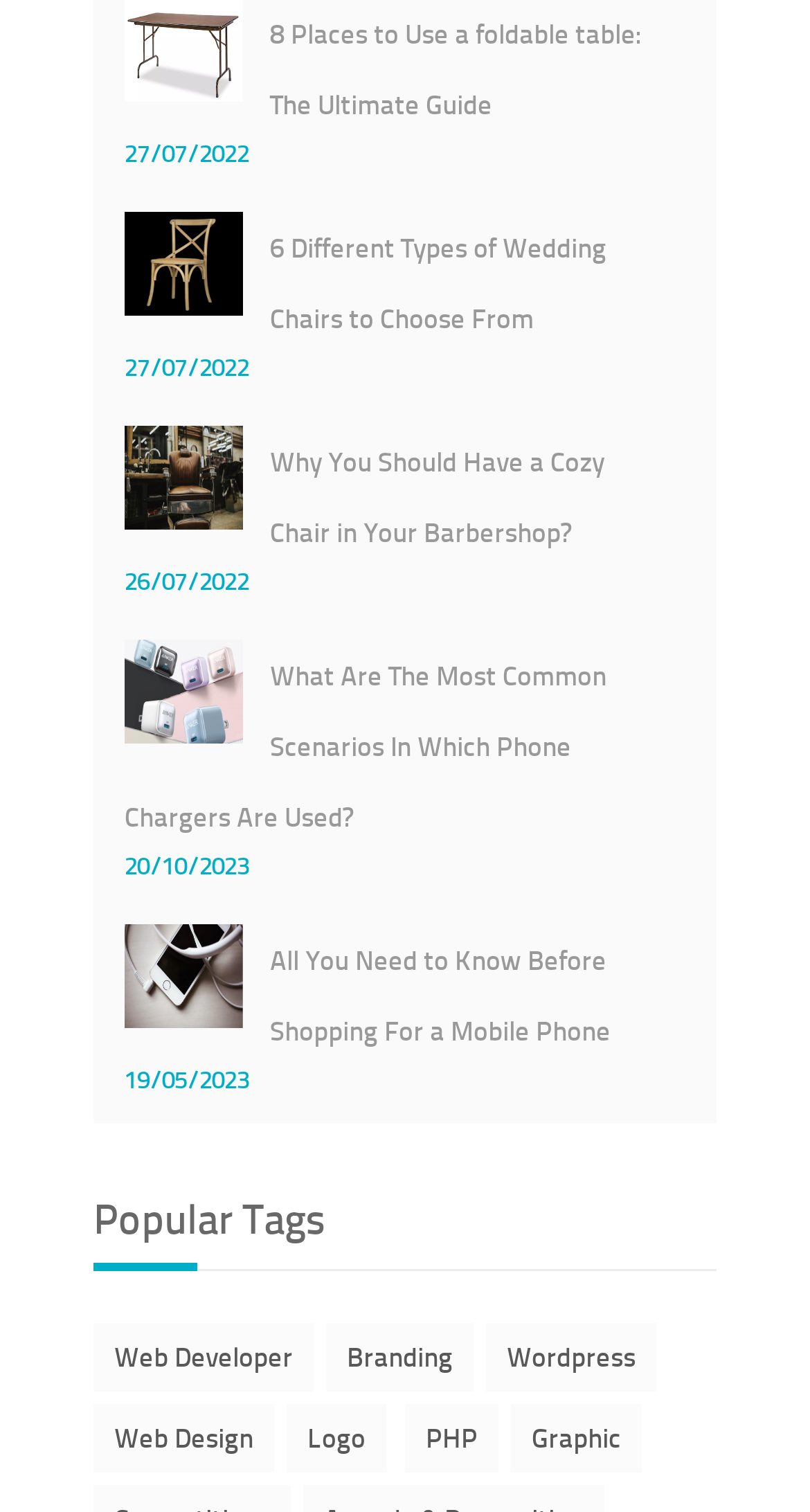Please provide the bounding box coordinate of the region that matches the element description: Graphic. Coordinates should be in the format (top-left x, top-left y, bottom-right x, bottom-right y) and all values should be between 0 and 1.

[0.631, 0.928, 0.792, 0.974]